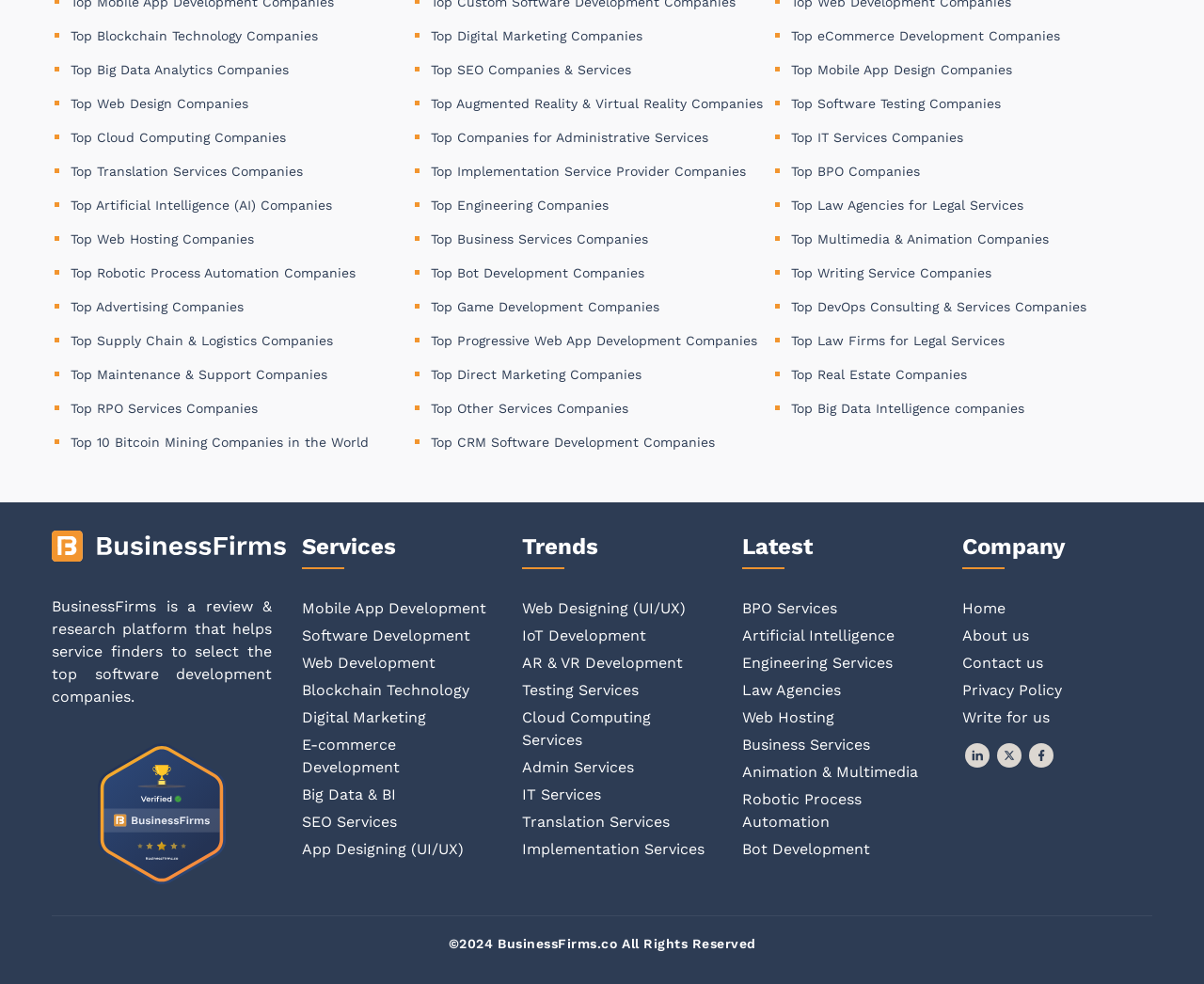Predict the bounding box of the UI element based on this description: "App Designing (UI/UX)".

[0.251, 0.854, 0.385, 0.872]